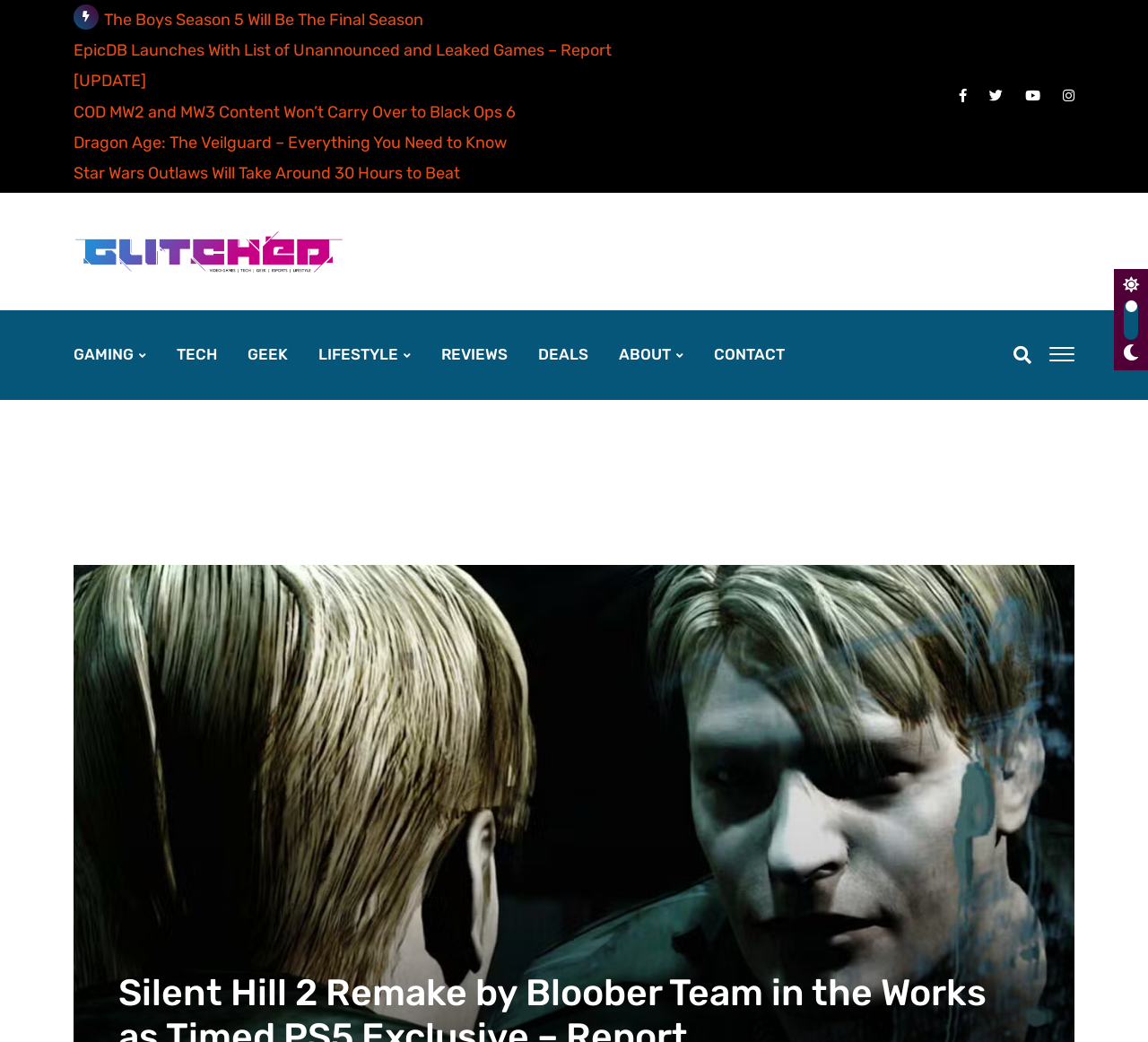What type of content is available on this website?
Please use the image to provide an in-depth answer to the question.

Based on the navigation links available on the webpage, it appears that this website provides content related to gaming, technology, geek culture, lifestyle, reviews, and deals.